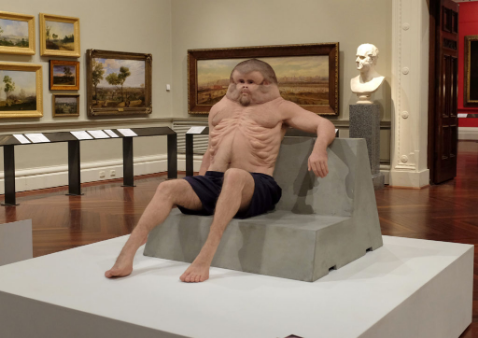Analyze the image and provide a detailed answer to the question: What is the material of the block Graham is sitting on?

The caption describes Graham as sitting on a concrete block, which implies that the block is made of concrete material.